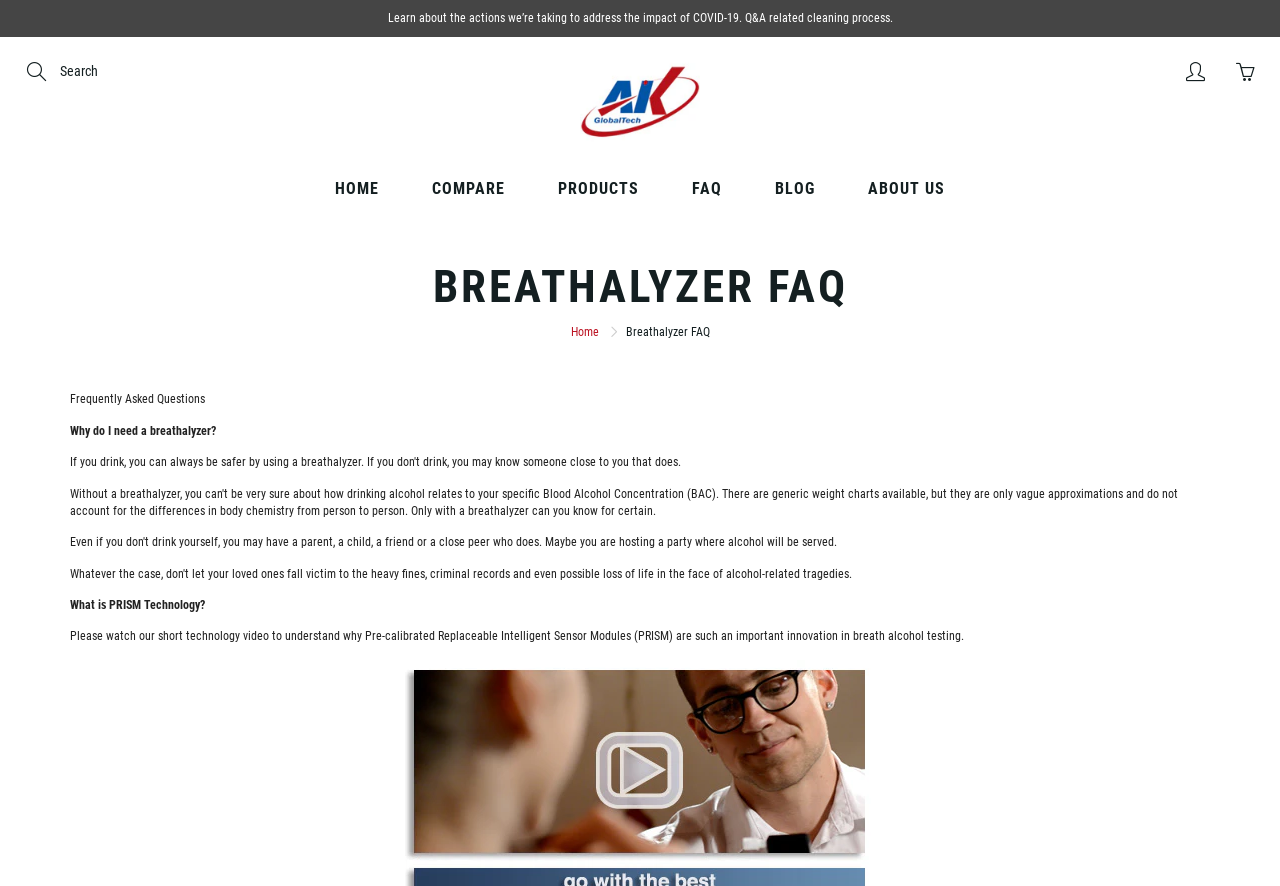Can you specify the bounding box coordinates of the area that needs to be clicked to fulfill the following instruction: "Go to FAQ page"?

[0.521, 0.185, 0.584, 0.242]